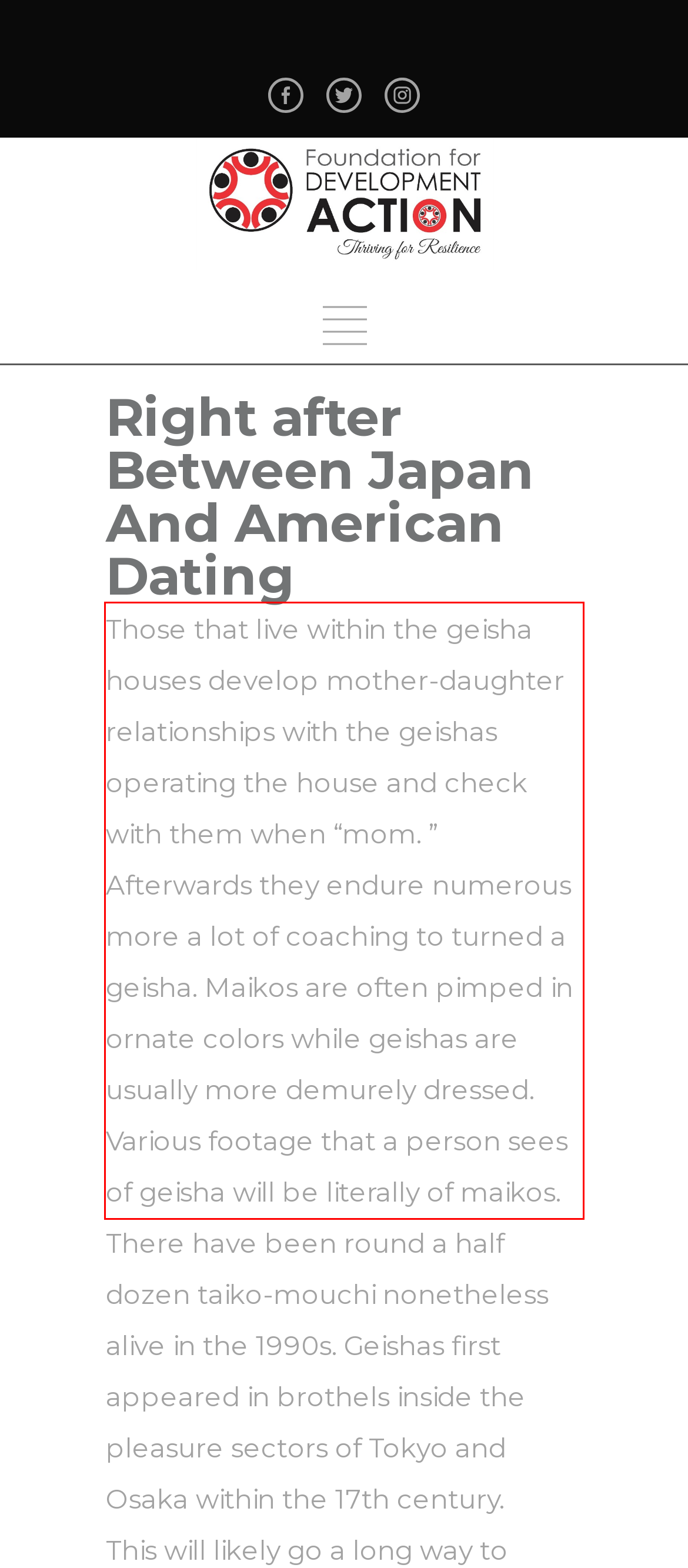The screenshot provided shows a webpage with a red bounding box. Apply OCR to the text within this red bounding box and provide the extracted content.

Those that live within the geisha houses develop mother-daughter relationships with the geishas operating the house and check with them when “mom. ” Afterwards they endure numerous more a lot of coaching to turned a geisha. Maikos are often pimped in ornate colors while geishas are usually more demurely dressed. Various footage that a person sees of geisha will be literally of maikos.